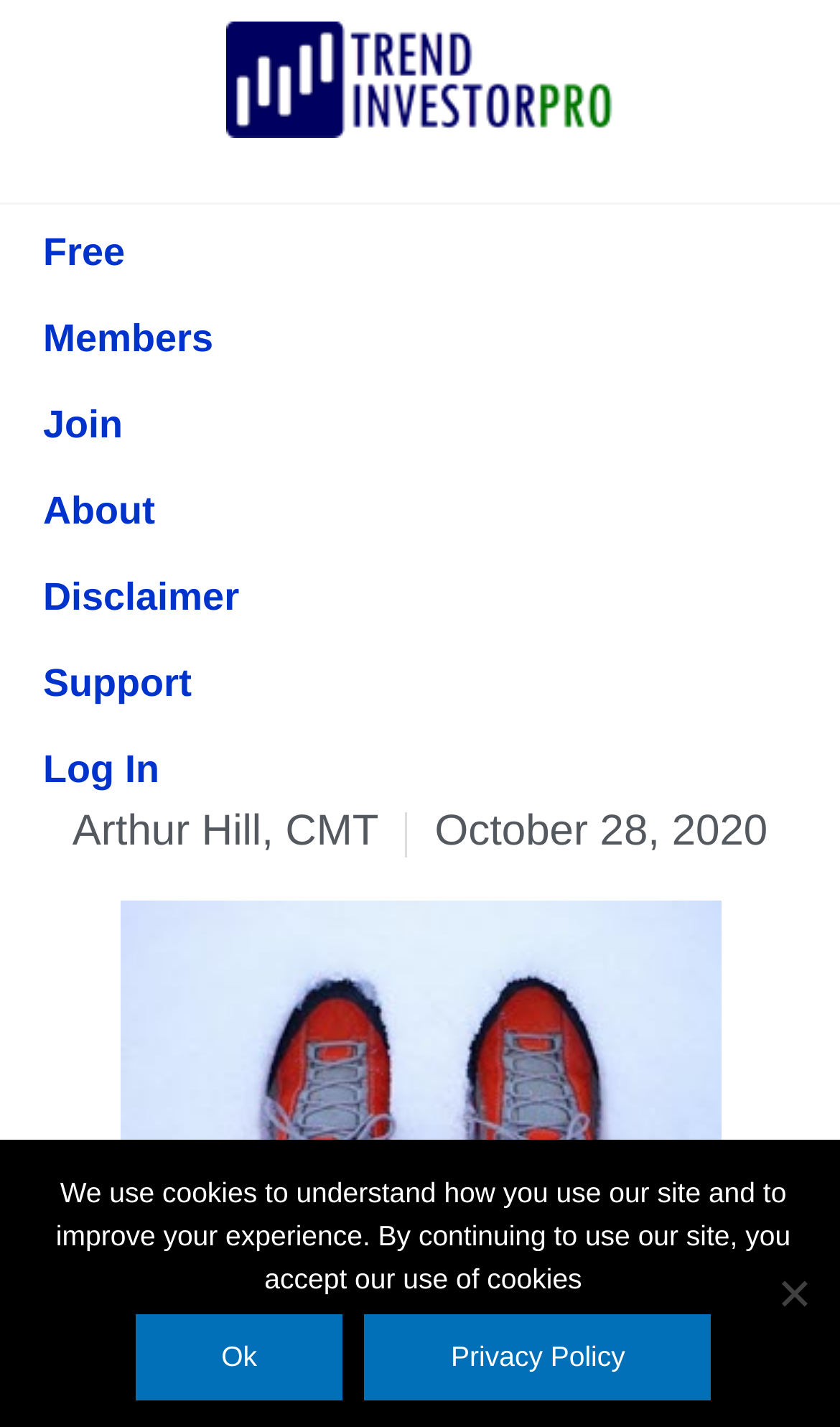Please locate the bounding box coordinates of the element that needs to be clicked to achieve the following instruction: "view the author's name". The coordinates should be four float numbers between 0 and 1, i.e., [left, top, right, bottom].

[0.086, 0.566, 0.451, 0.599]